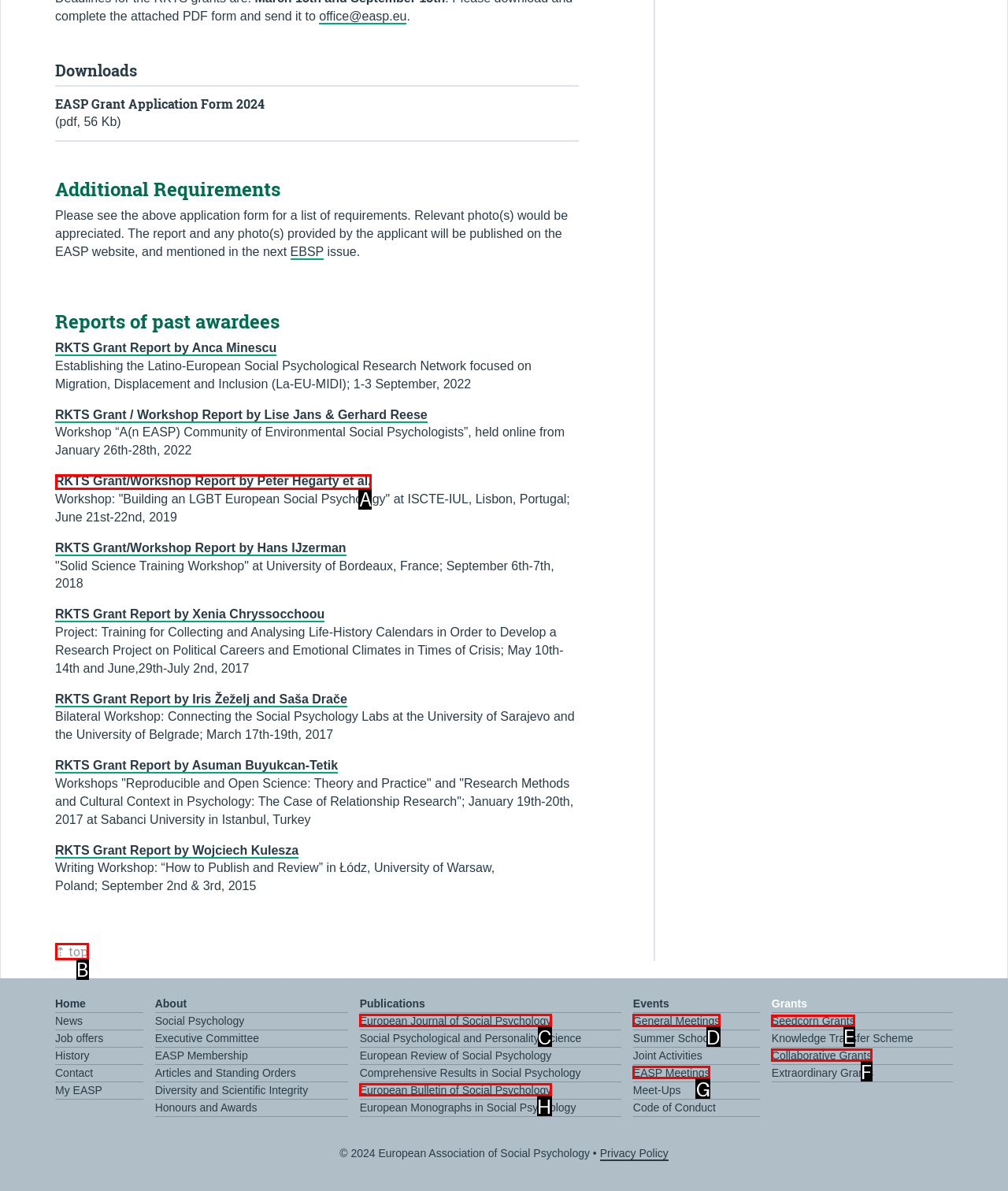Which lettered option should I select to achieve the task: read about seedcorn grants according to the highlighted elements in the screenshot?

E